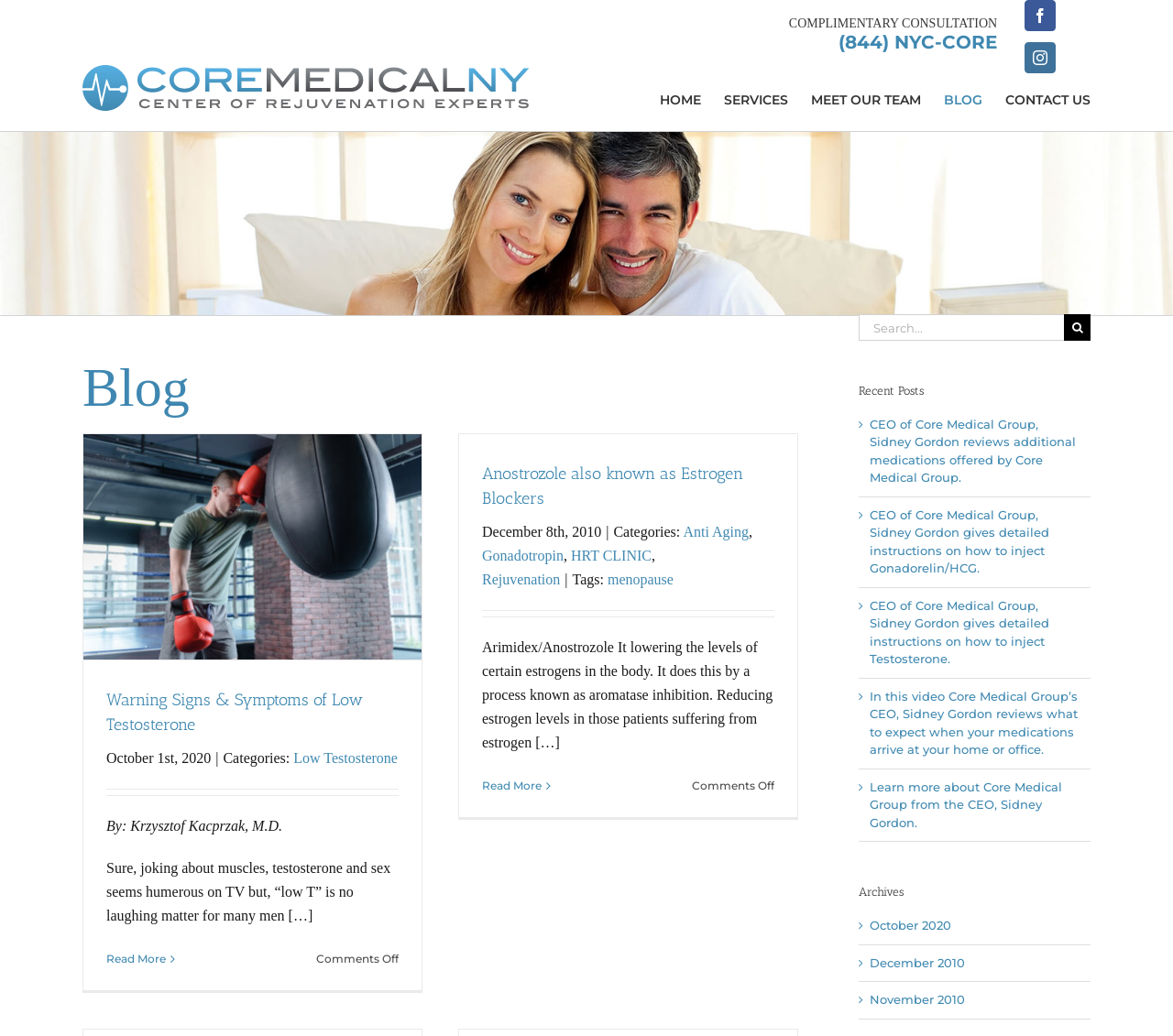What is the category of the second blog post? Examine the screenshot and reply using just one word or a brief phrase.

Anti Aging, Gonadotropin, HRT CLINIC, Rejuvenation